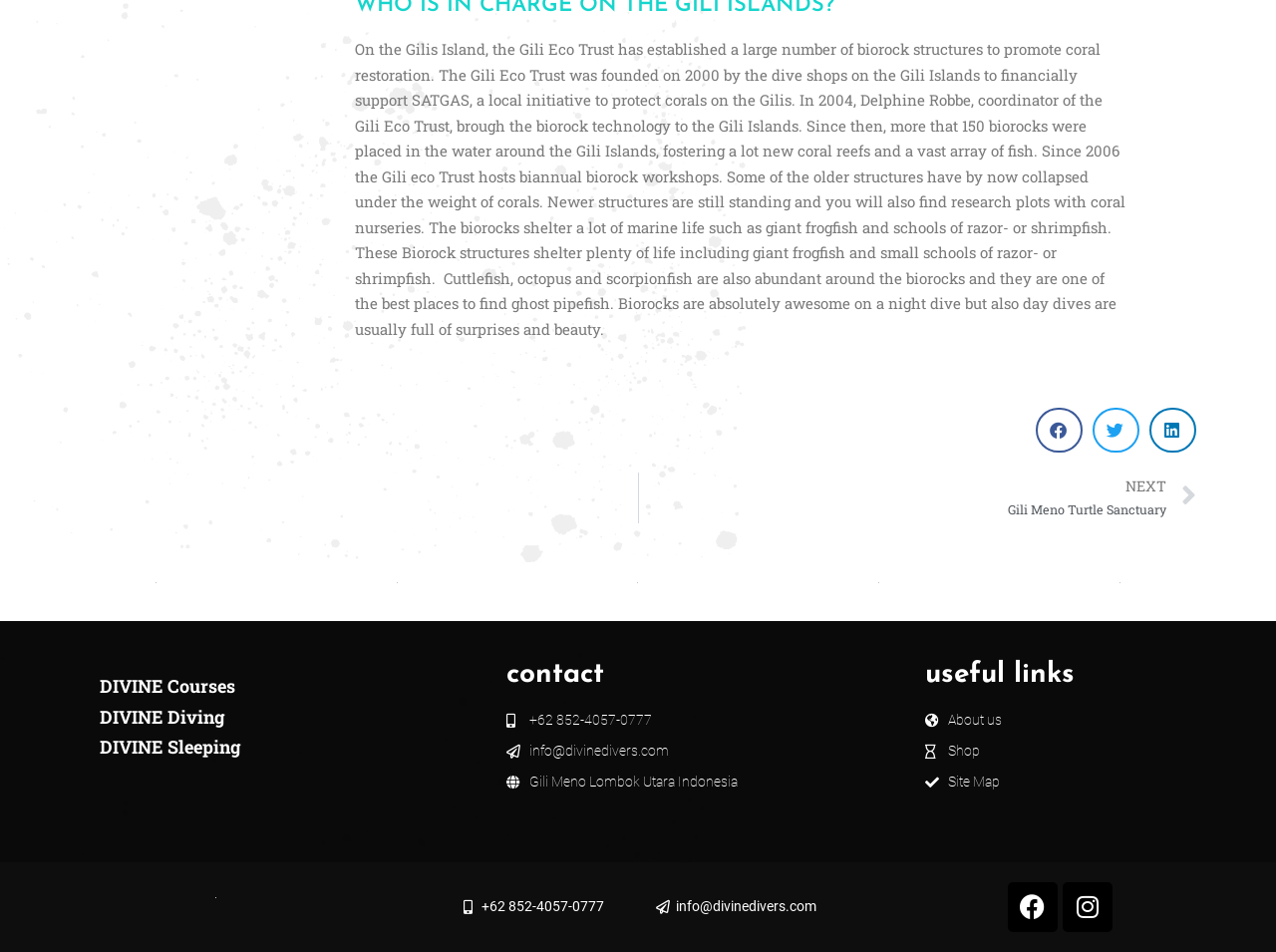What is the purpose of the Gili Eco Trust?
Please utilize the information in the image to give a detailed response to the question.

Based on the text, the Gili Eco Trust was founded to financially support SATGAS, a local initiative to protect corals on the Gilis, and has established biorock structures to promote coral restoration.